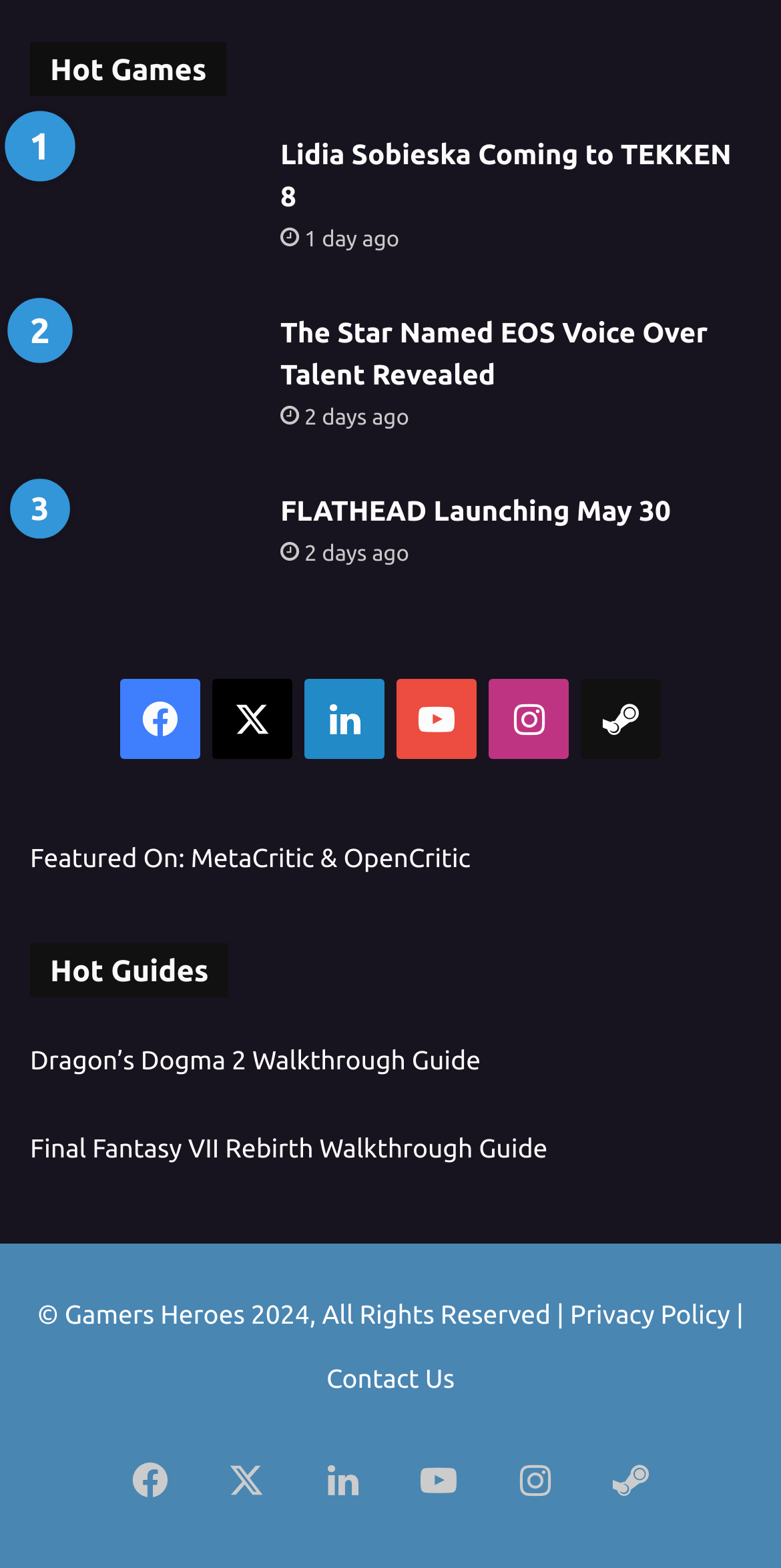Using the element description MetaCritic, predict the bounding box coordinates for the UI element. Provide the coordinates in (top-left x, top-left y, bottom-right x, bottom-right y) format with values ranging from 0 to 1.

[0.244, 0.539, 0.402, 0.557]